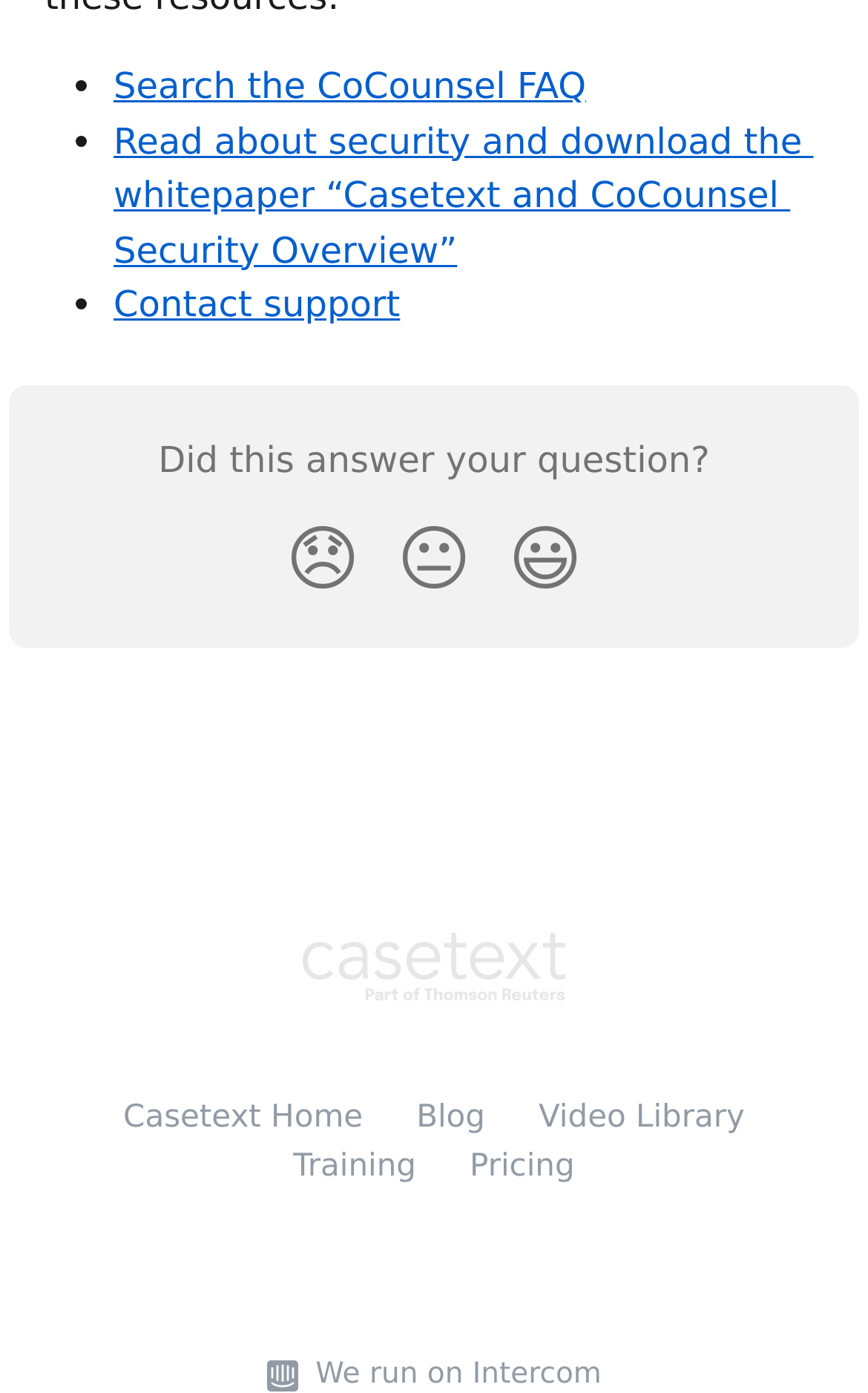Locate the bounding box coordinates of the element I should click to achieve the following instruction: "Go to Casetext Help Center".

[0.348, 0.678, 0.652, 0.711]